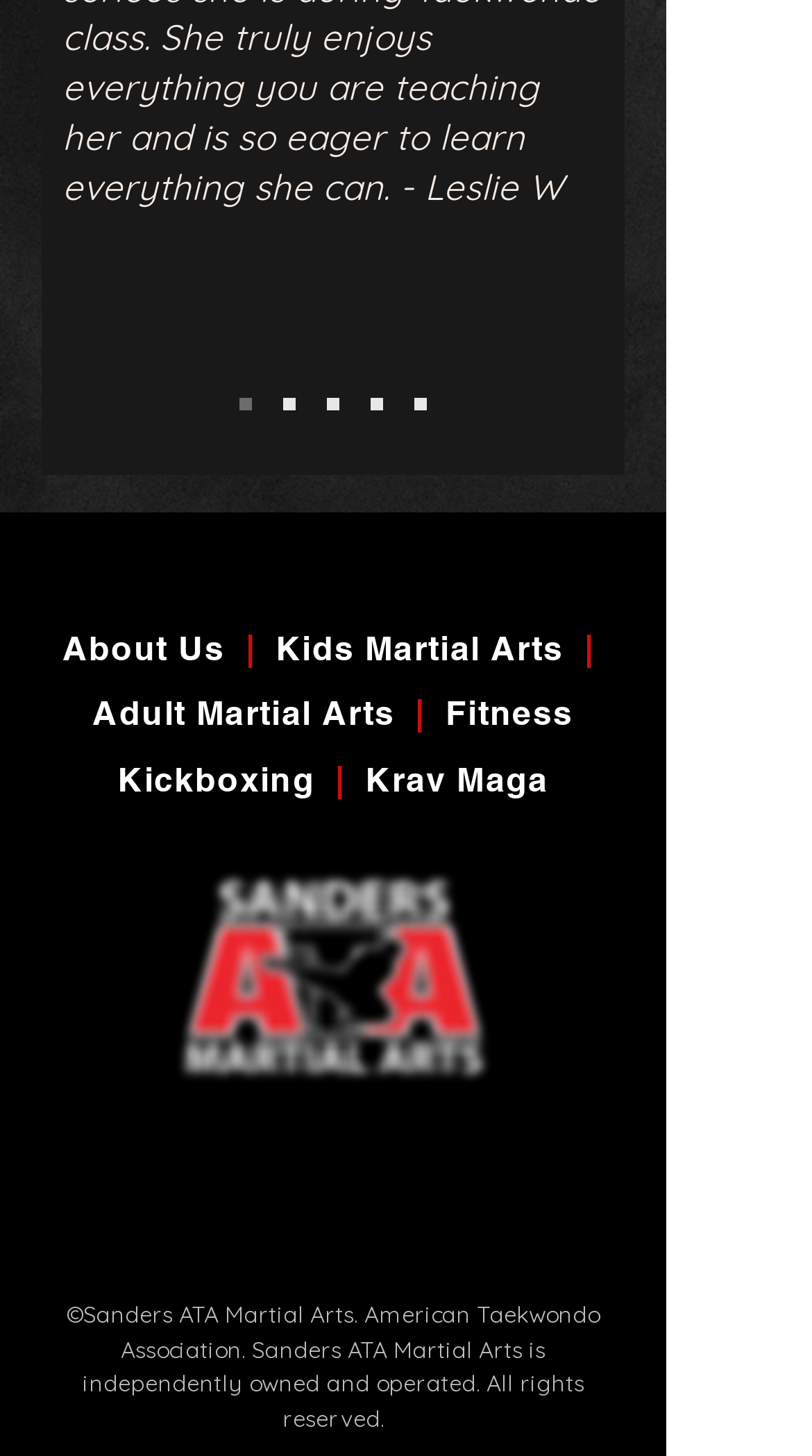Provide a one-word or short-phrase response to the question:
How many navigation links are there?

5